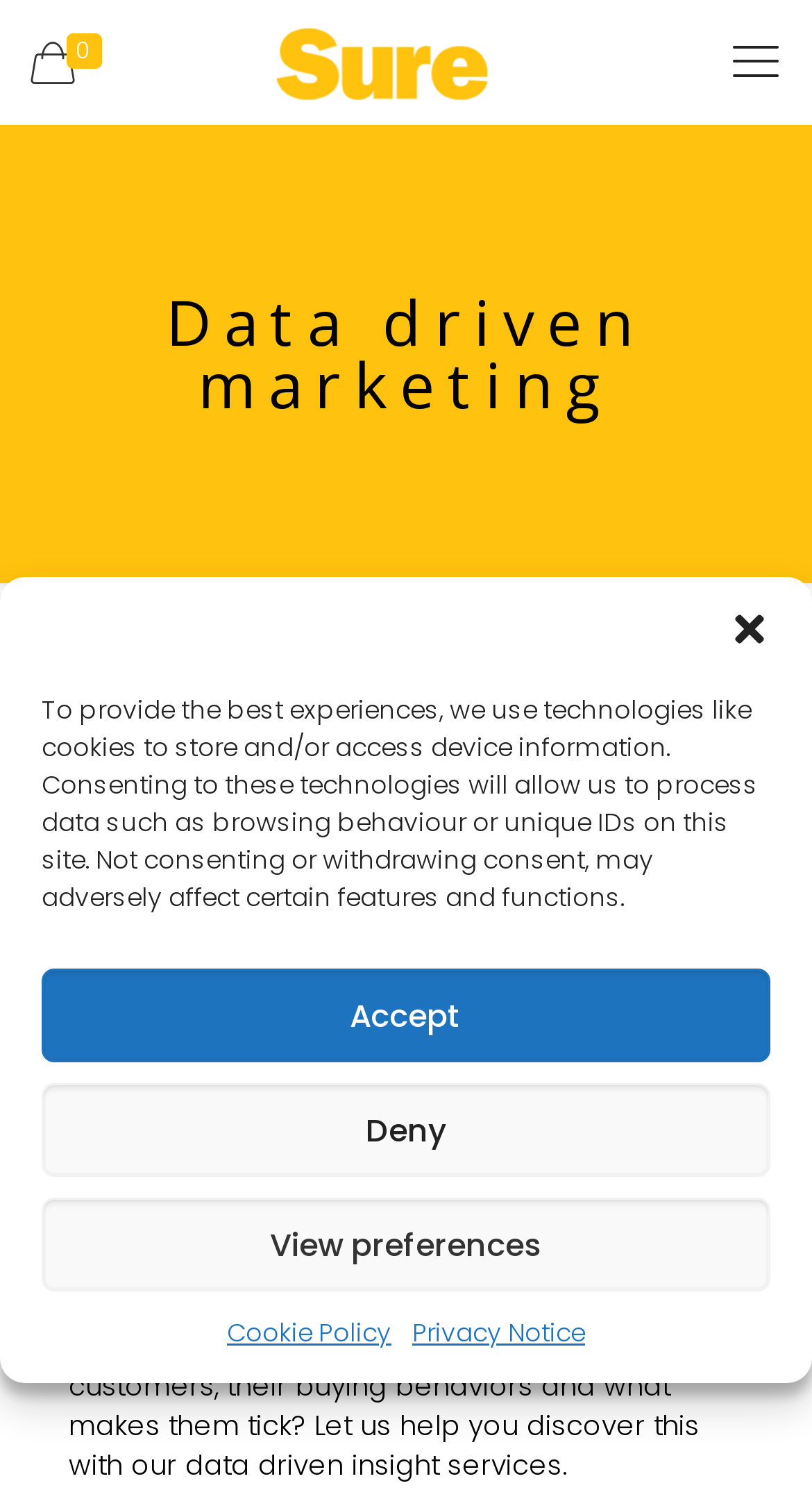Specify the bounding box coordinates of the area to click in order to execute this command: 'Click the button of Profiling buyers'. The coordinates should consist of four float numbers ranging from 0 to 1, and should be formatted as [left, top, right, bottom].

[0.085, 0.821, 0.915, 0.847]